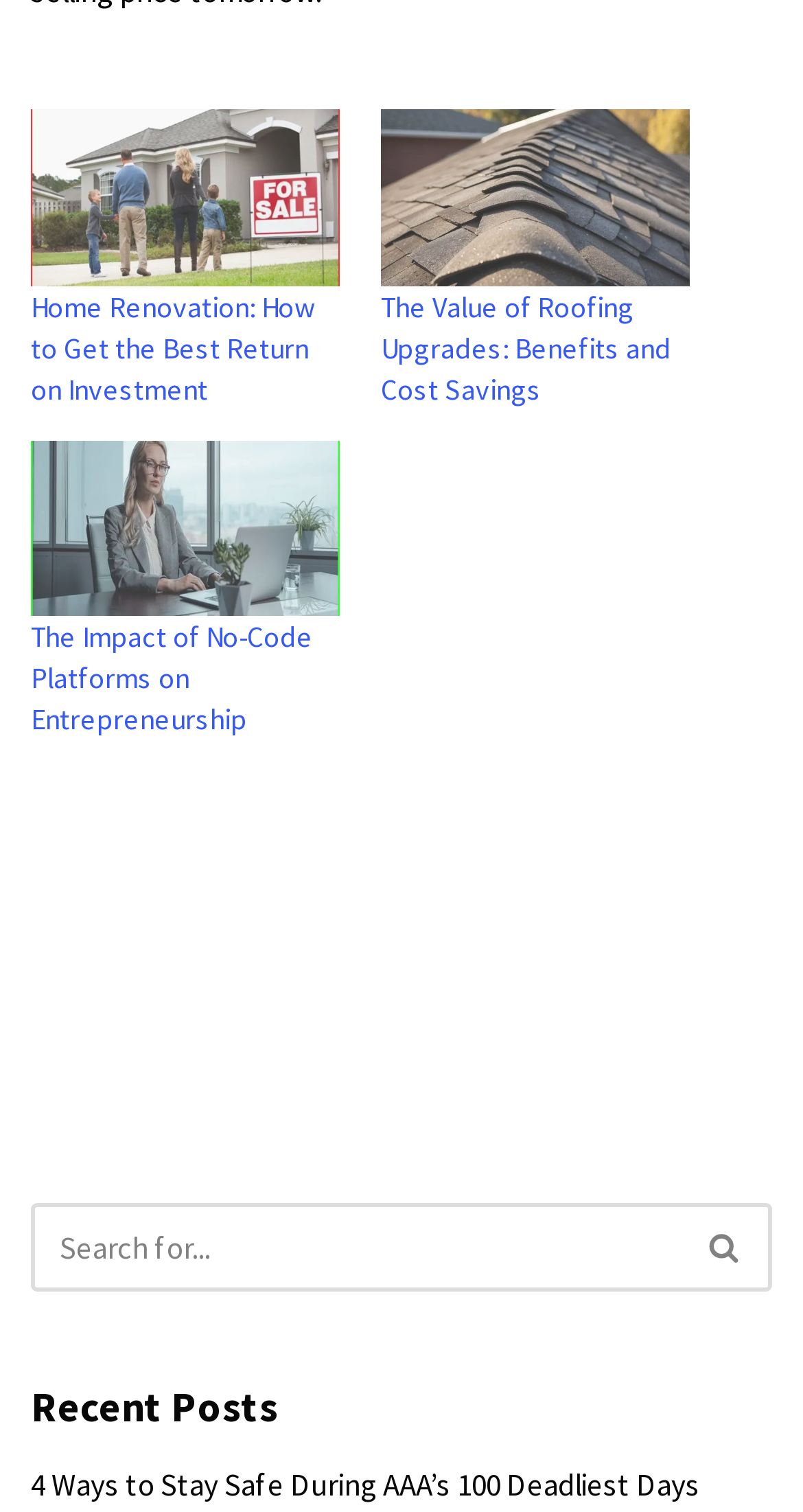Show the bounding box coordinates for the element that needs to be clicked to execute the following instruction: "View recent posts". Provide the coordinates in the form of four float numbers between 0 and 1, i.e., [left, top, right, bottom].

[0.038, 0.913, 0.346, 0.948]